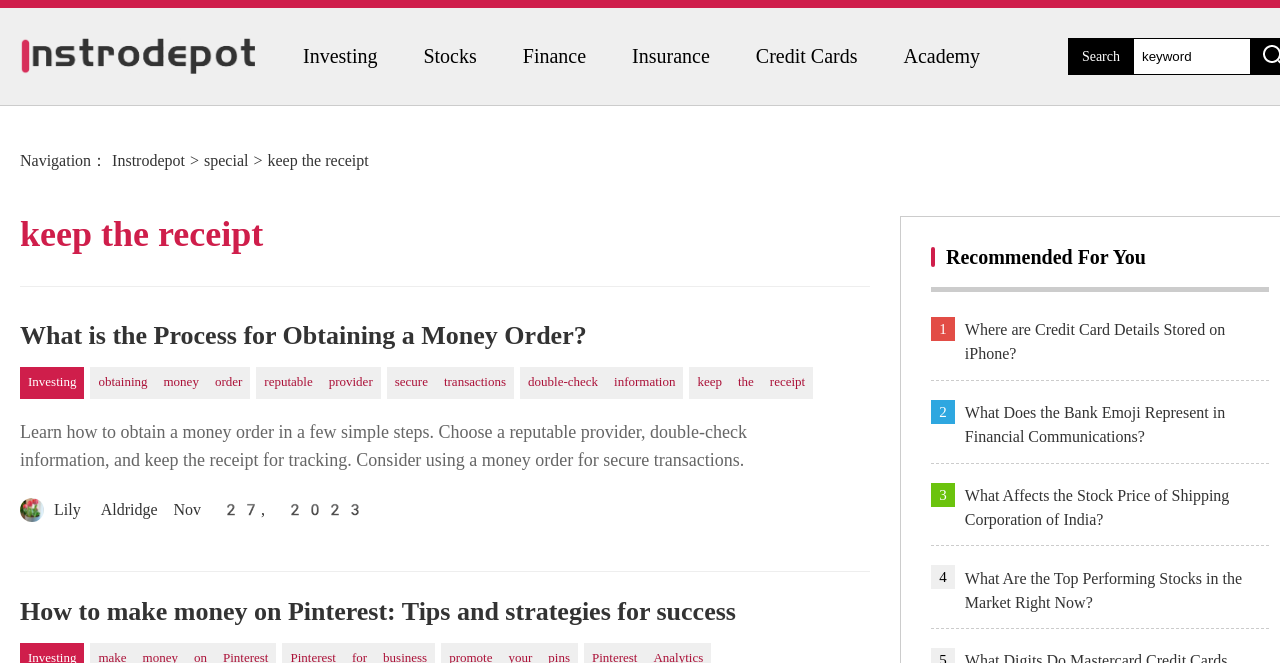Give a detailed explanation of the elements present on the webpage.

The webpage is titled "keep the receipt - Instrodepot" and appears to be a financial information website. At the top, there is a navigation menu with links to various categories such as "Investing", "Stocks", "Finance", "Insurance", "Credit Cards", and "Academy". 

To the right of the navigation menu, there is a search bar with a "Search" link and a text box where users can input keywords. 

Below the navigation menu, there is a heading that reads "keep the receipt" and a brief article that explains the process of obtaining a money order. The article provides step-by-step instructions and emphasizes the importance of choosing a reputable provider, double-checking information, and keeping the receipt for tracking.

The article is accompanied by several links to related topics, including "What is the Process for Obtaining a Money Order?", "Investing", "obtaining money order", "reputable provider", "secure transactions", and "double-check information".

Further down the page, there is a section that appears to be a blog post or news article, titled "How to make money on Pinterest: Tips and strategies for success". 

To the right of this section, there is a column with recommended articles, including "Where are Credit Card Details Stored on iPhone?", "What Does the Bank Emoji Represent in Financial Communications?", "What Affects the Stock Price of Shipping Corporation of India?", and "What Are the Top Performing Stocks in the Market Right Now?".

There are also two images on the page, one of which is a logo for "Instrodepot" and the other is an image of Lily Aldridge, likely a celebrity or influencer.